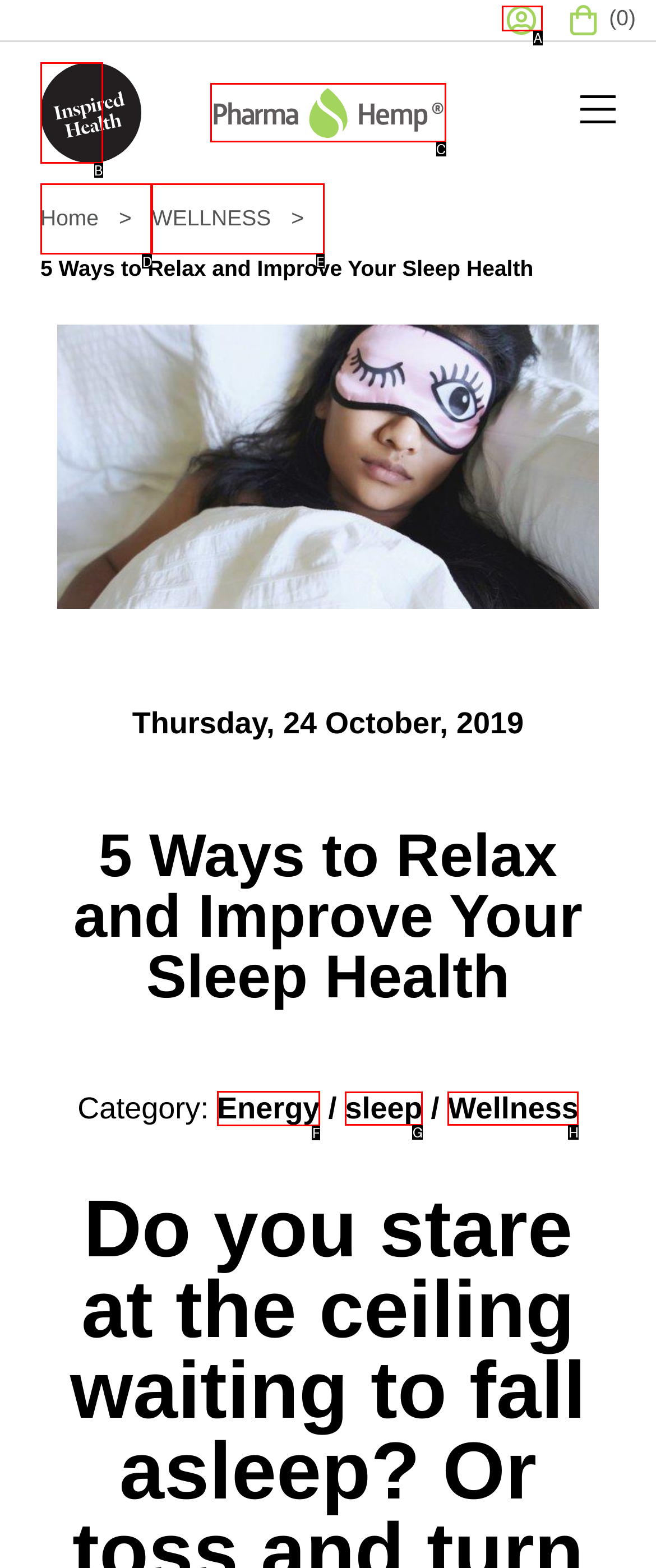Determine the correct UI element to click for this instruction: view Energy category. Respond with the letter of the chosen element.

F